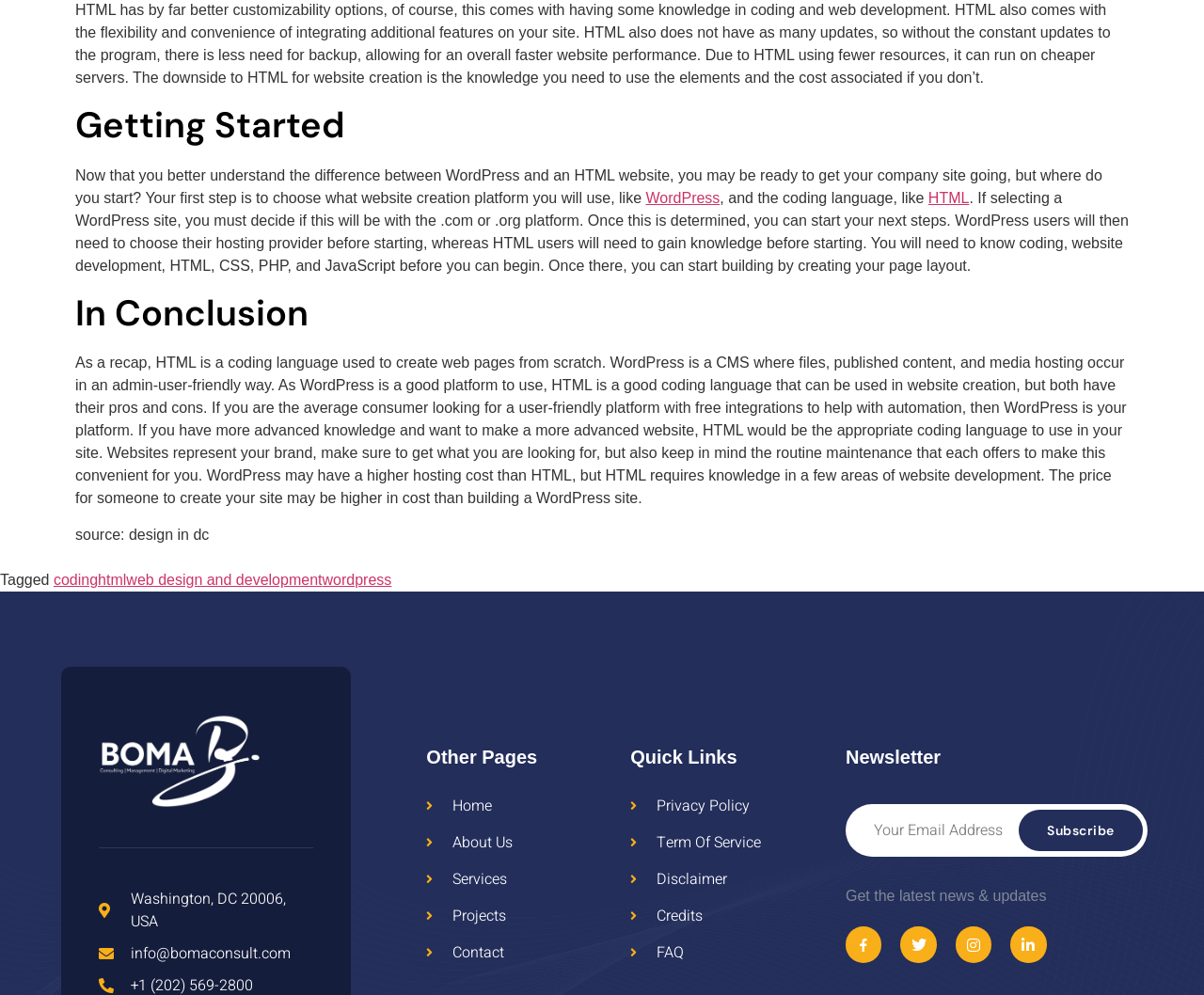Find the bounding box coordinates of the element to click in order to complete the given instruction: "Check the post calendar for October 2021."

None